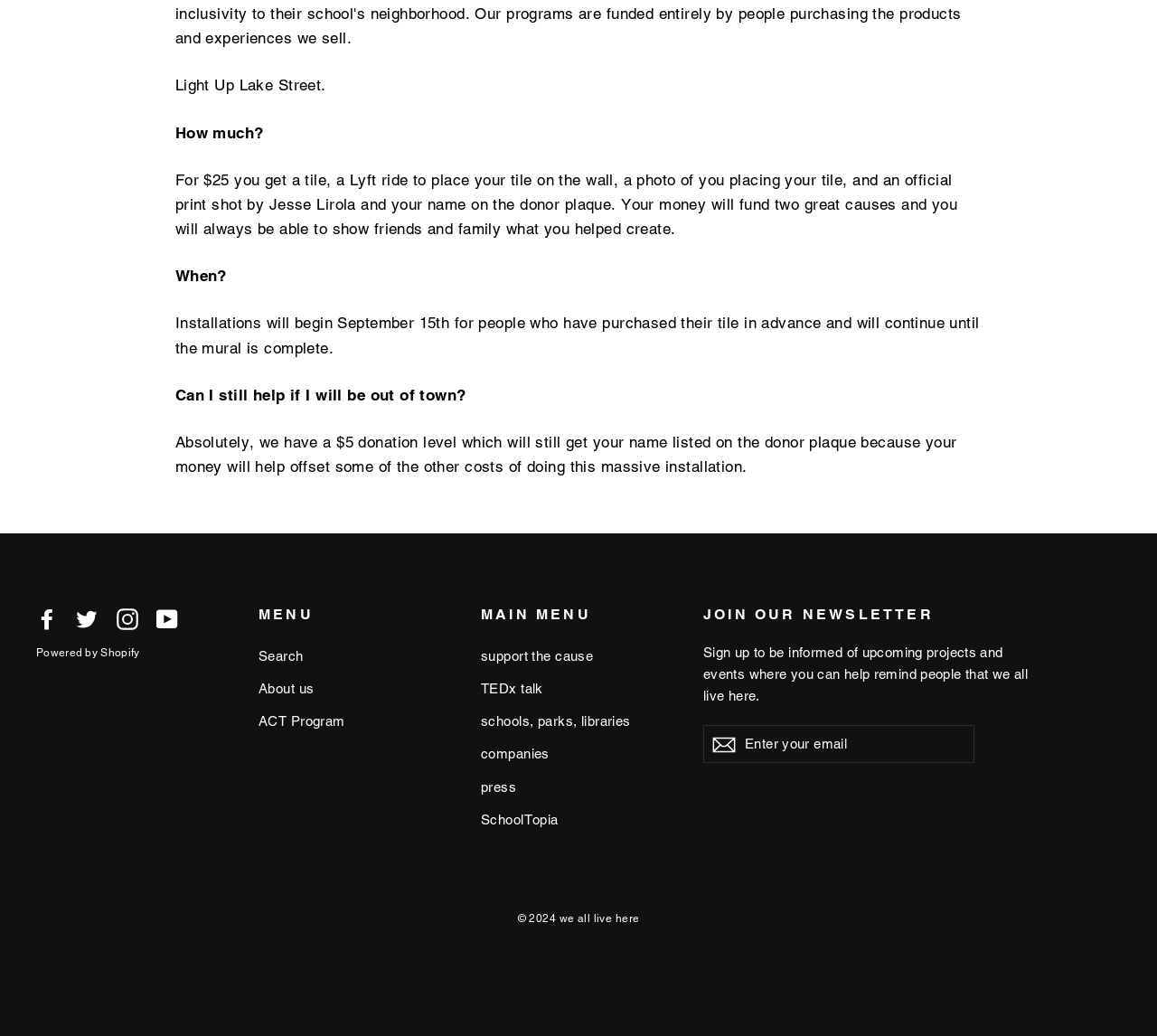Determine the bounding box coordinates for the area that needs to be clicked to fulfill this task: "Support the cause". The coordinates must be given as four float numbers between 0 and 1, i.e., [left, top, right, bottom].

[0.416, 0.619, 0.584, 0.647]